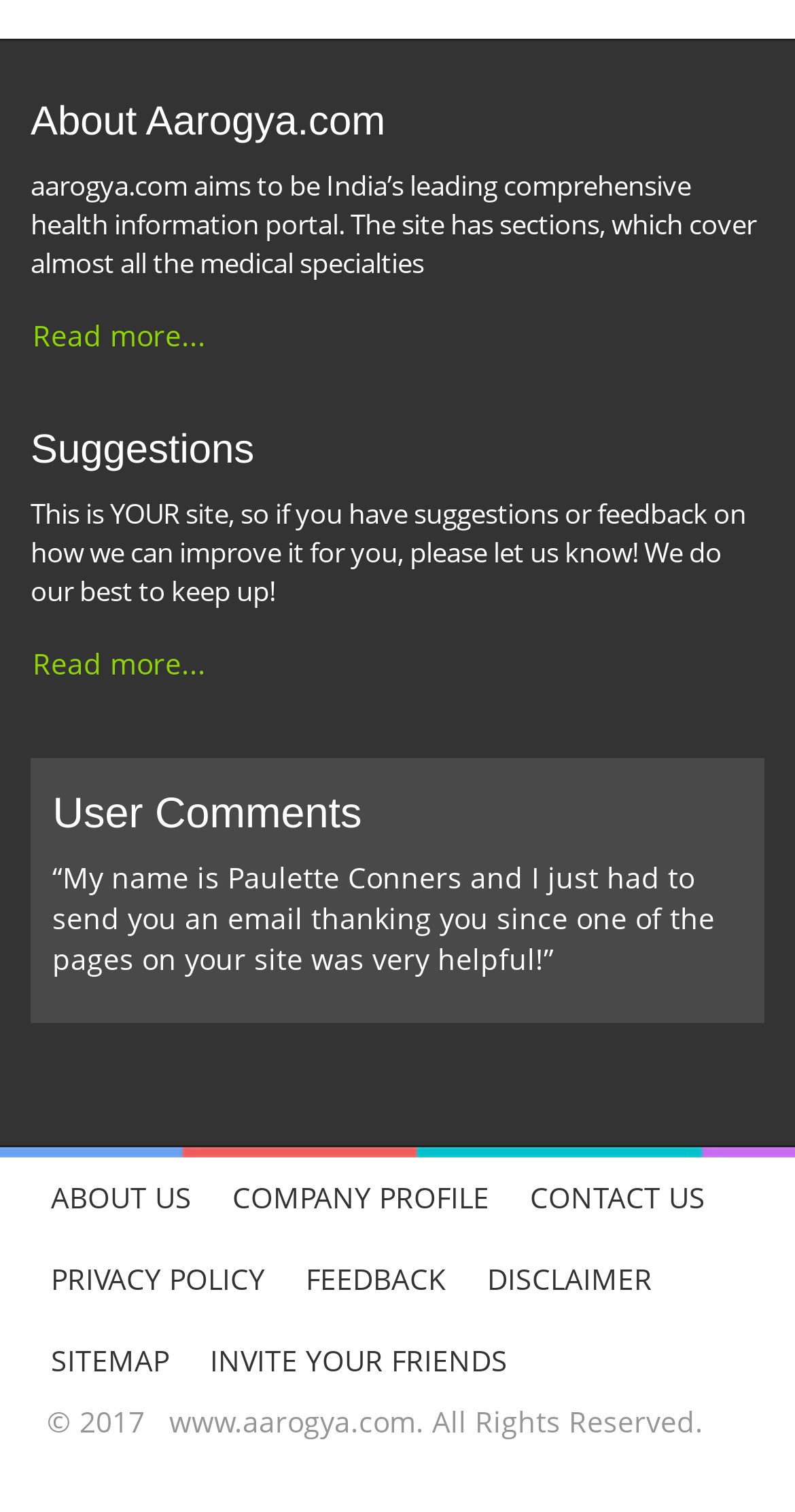What is the tone of the 'User Comments' section?
Refer to the image and provide a detailed answer to the question.

The quote provided in the 'User Comments' section, '“My name is Paulette Conners and I just had to send you an email thanking you since one of the pages on your site was very helpful!”', suggests that the tone of this section is appreciative, as it features a user expressing gratitude for the site's helpful content.